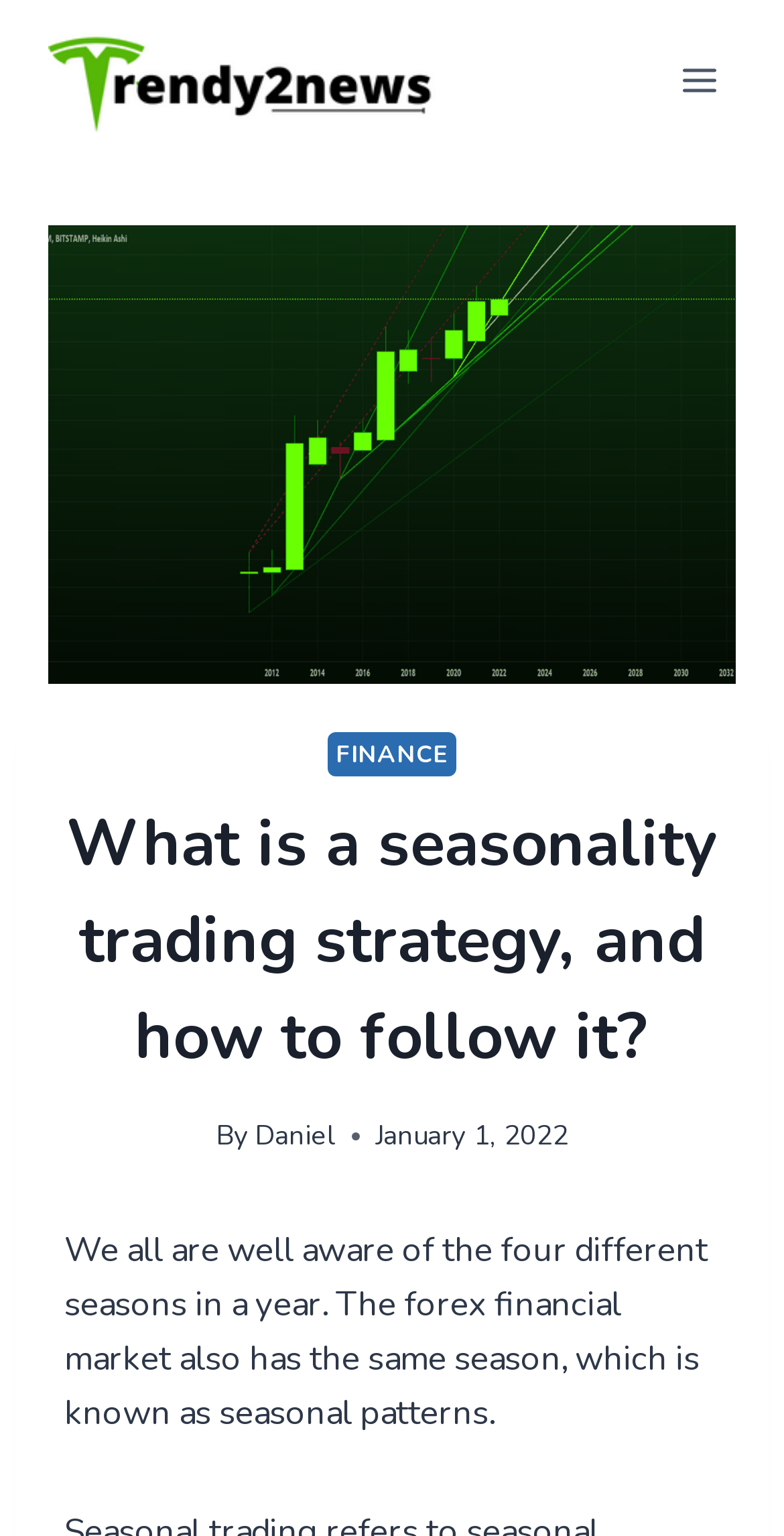Provide a thorough summary of the webpage.

The webpage appears to be an article about seasonality trading strategy in the forex financial market. At the top left of the page, there is a link to "Trendy2News – News In Trends" accompanied by an image with the same name. On the top right, there is a button to "Open menu". 

Below the top section, there is a large image related to trading strategy, which takes up most of the width of the page. Within this image, there is a header section that contains a link to "FINANCE" and a heading that reads "What is a seasonality trading strategy, and how to follow it?". 

Underneath the heading, there is a byline that reads "By Daniel" and a timestamp of "January 1, 2022". The main content of the article starts below the byline, with a paragraph of text that explains the concept of seasonal patterns in the forex financial market, comparing it to the four different seasons in a year.